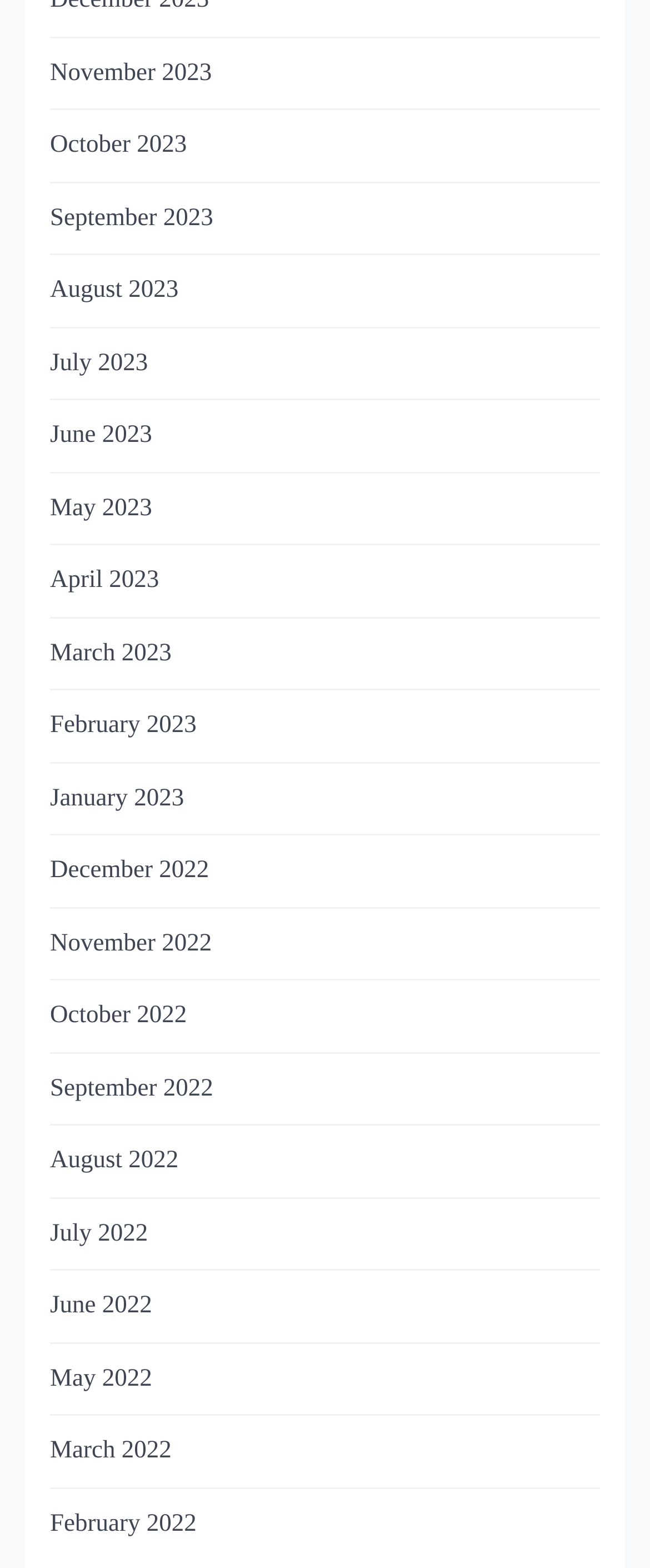What is the earliest month listed?
Based on the image, give a concise answer in the form of a single word or short phrase.

January 2022